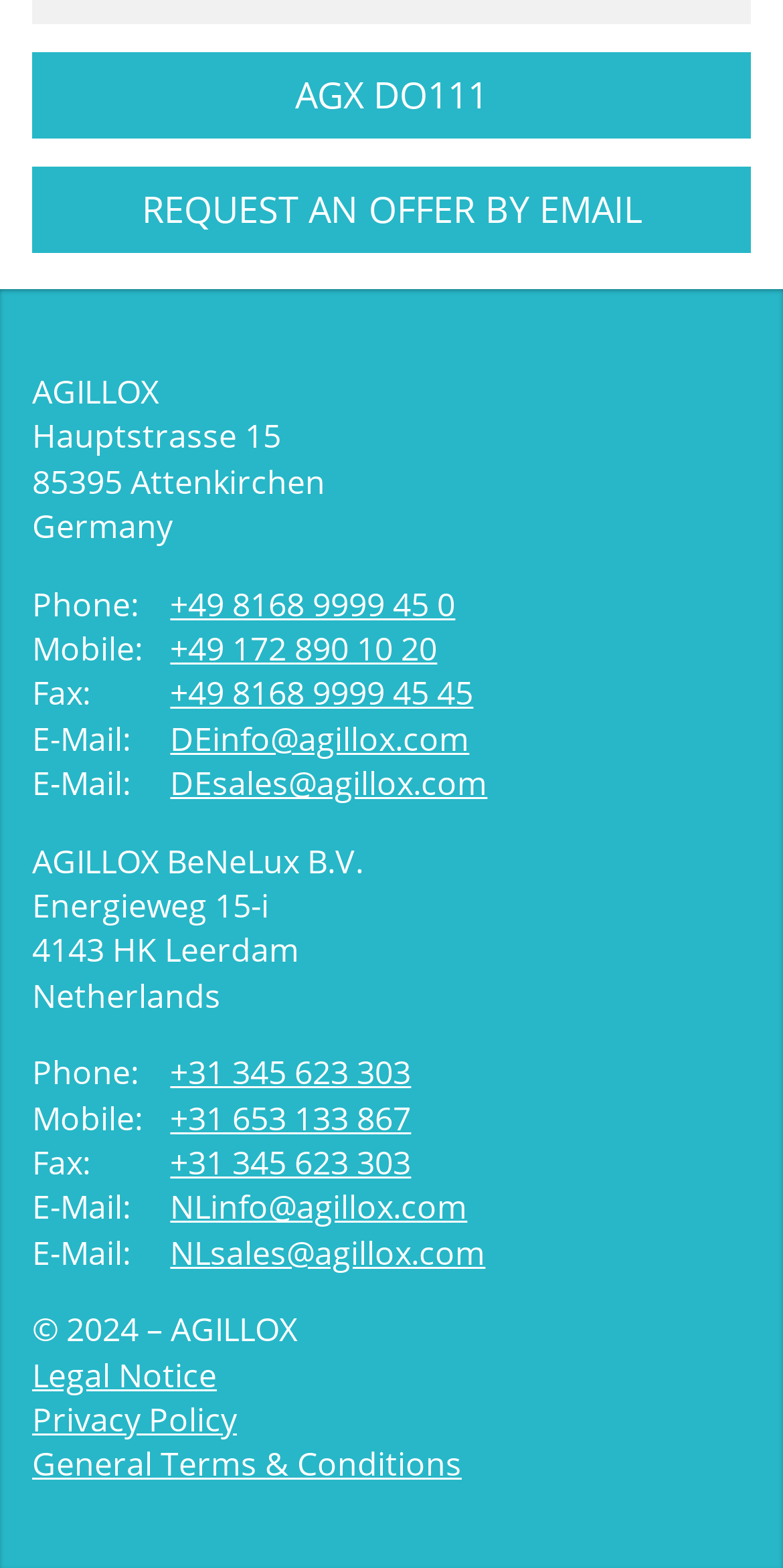Pinpoint the bounding box coordinates of the clickable element to carry out the following instruction: "Send an email to DEinfo@agillox.com."

[0.217, 0.457, 0.599, 0.485]